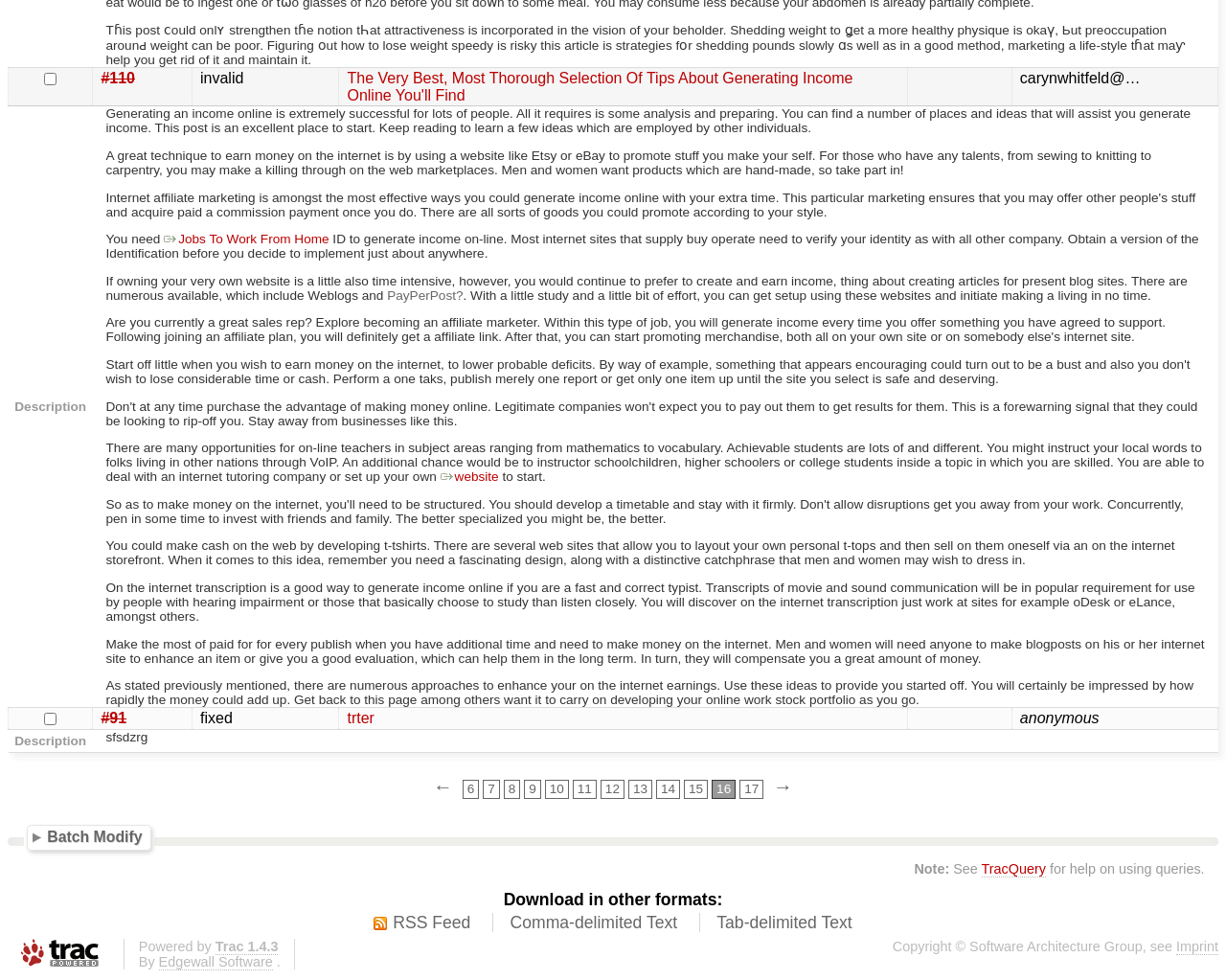What is the format of the text in the gridcell containing 'The Very Best, Most Thorough Selection Of Tips About Generating Income Online You'll Find'?
Based on the screenshot, provide your answer in one word or phrase.

Link